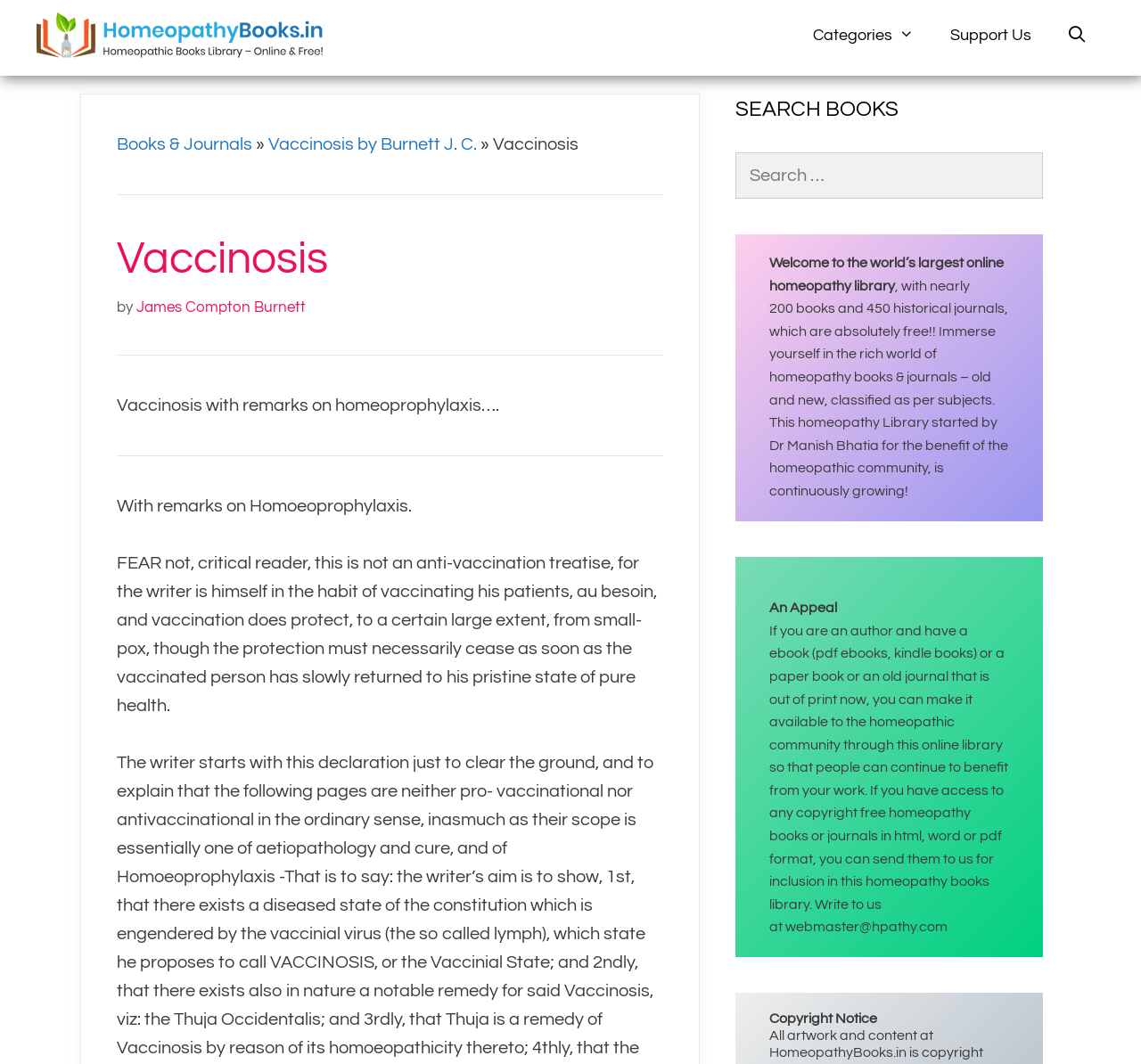Find the bounding box coordinates of the clickable area that will achieve the following instruction: "Search for a book".

[0.645, 0.143, 0.914, 0.187]